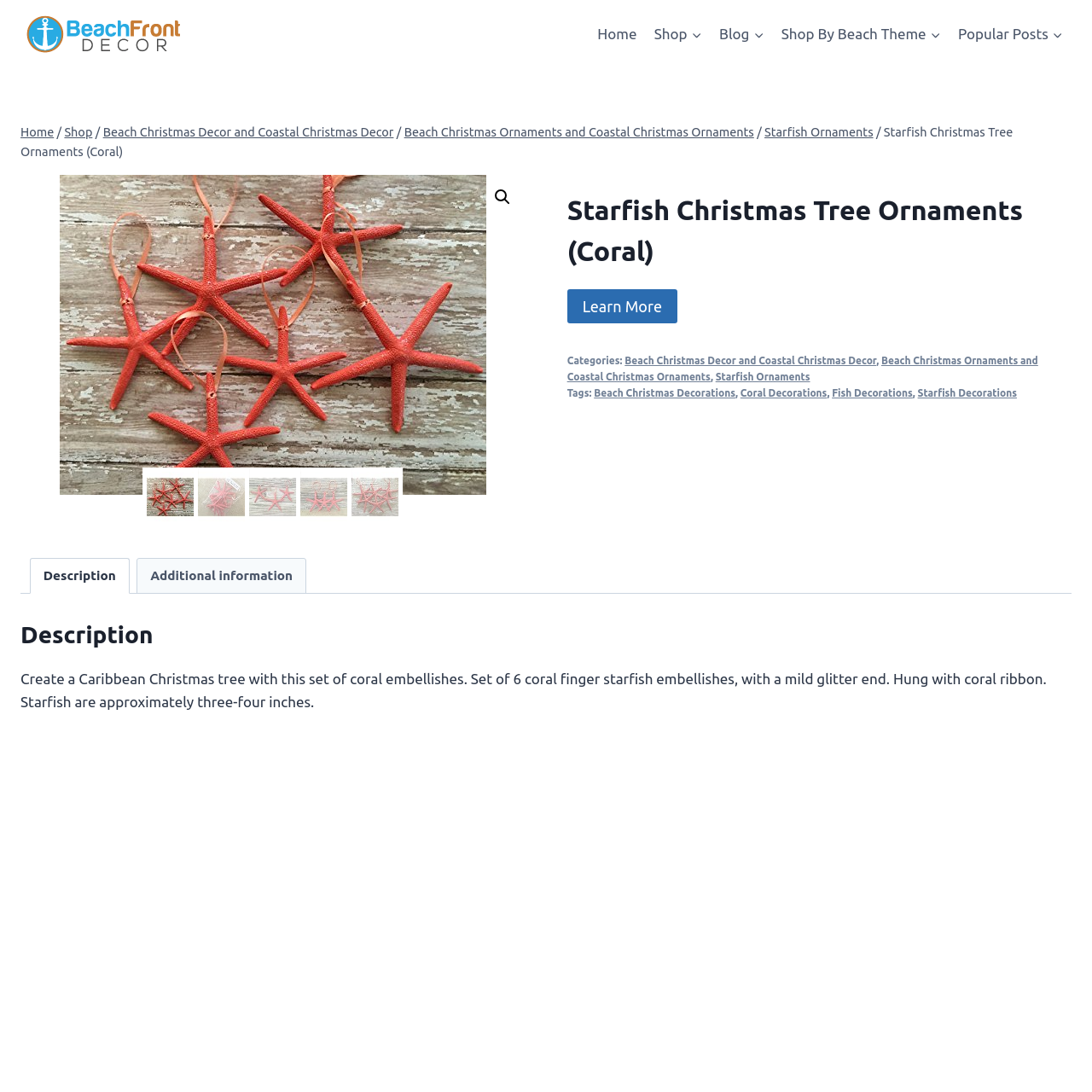What is the size of the starfish ornaments?
Observe the image enclosed by the red boundary and respond with a one-word or short-phrase answer.

three to four inches